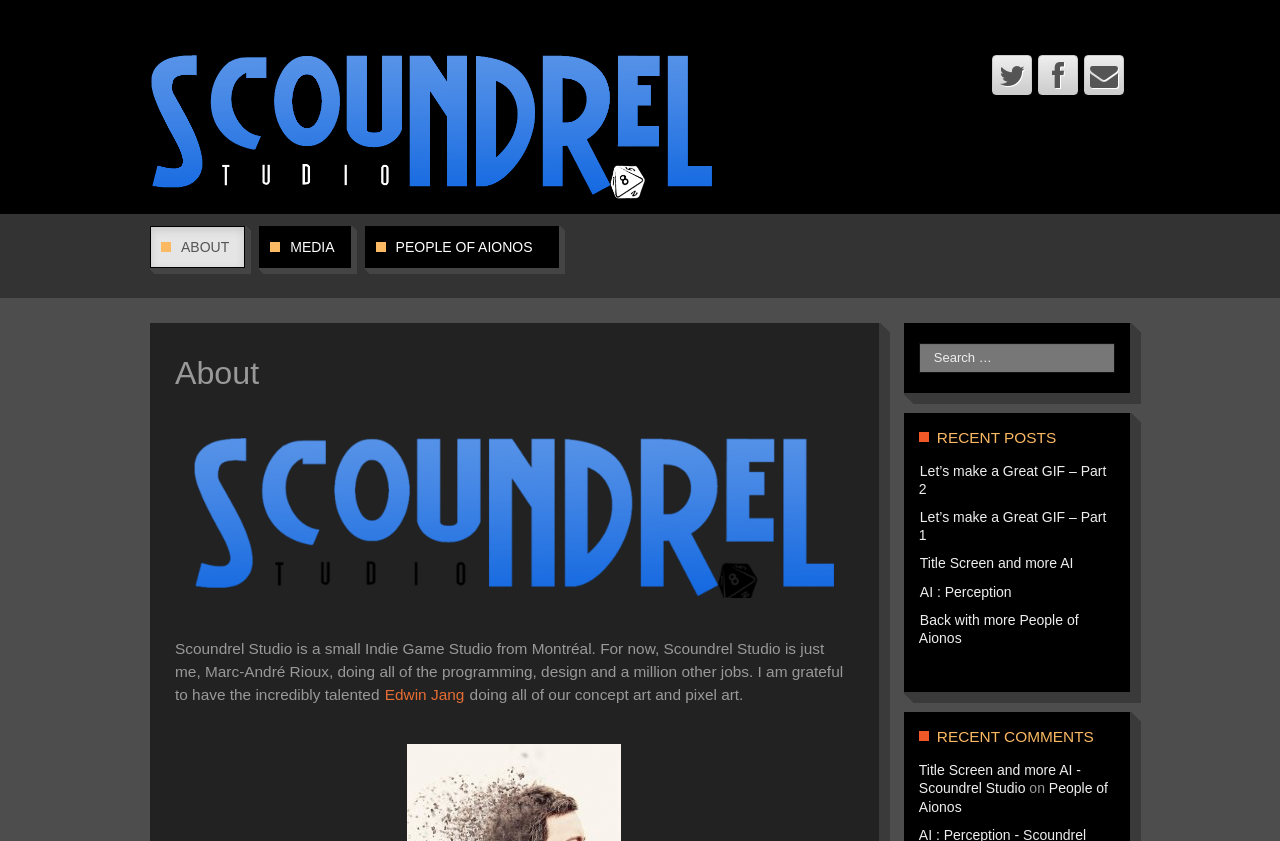Determine the bounding box coordinates of the clickable element necessary to fulfill the instruction: "visit Edwin Jang's page". Provide the coordinates as four float numbers within the 0 to 1 range, i.e., [left, top, right, bottom].

[0.301, 0.815, 0.363, 0.836]